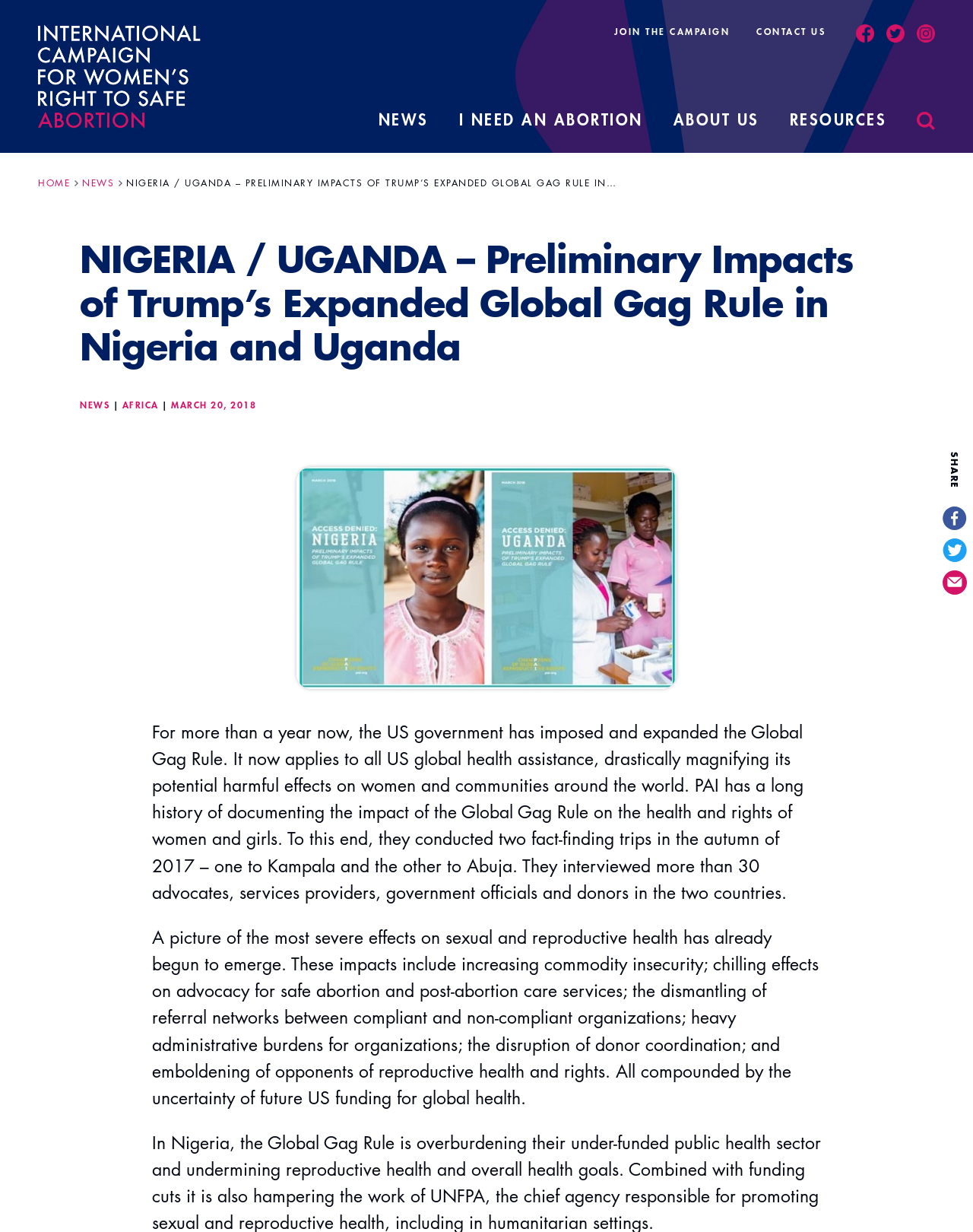Determine the bounding box coordinates of the element's region needed to click to follow the instruction: "Click the SAWR logo". Provide these coordinates as four float numbers between 0 and 1, formatted as [left, top, right, bottom].

[0.039, 0.02, 0.206, 0.104]